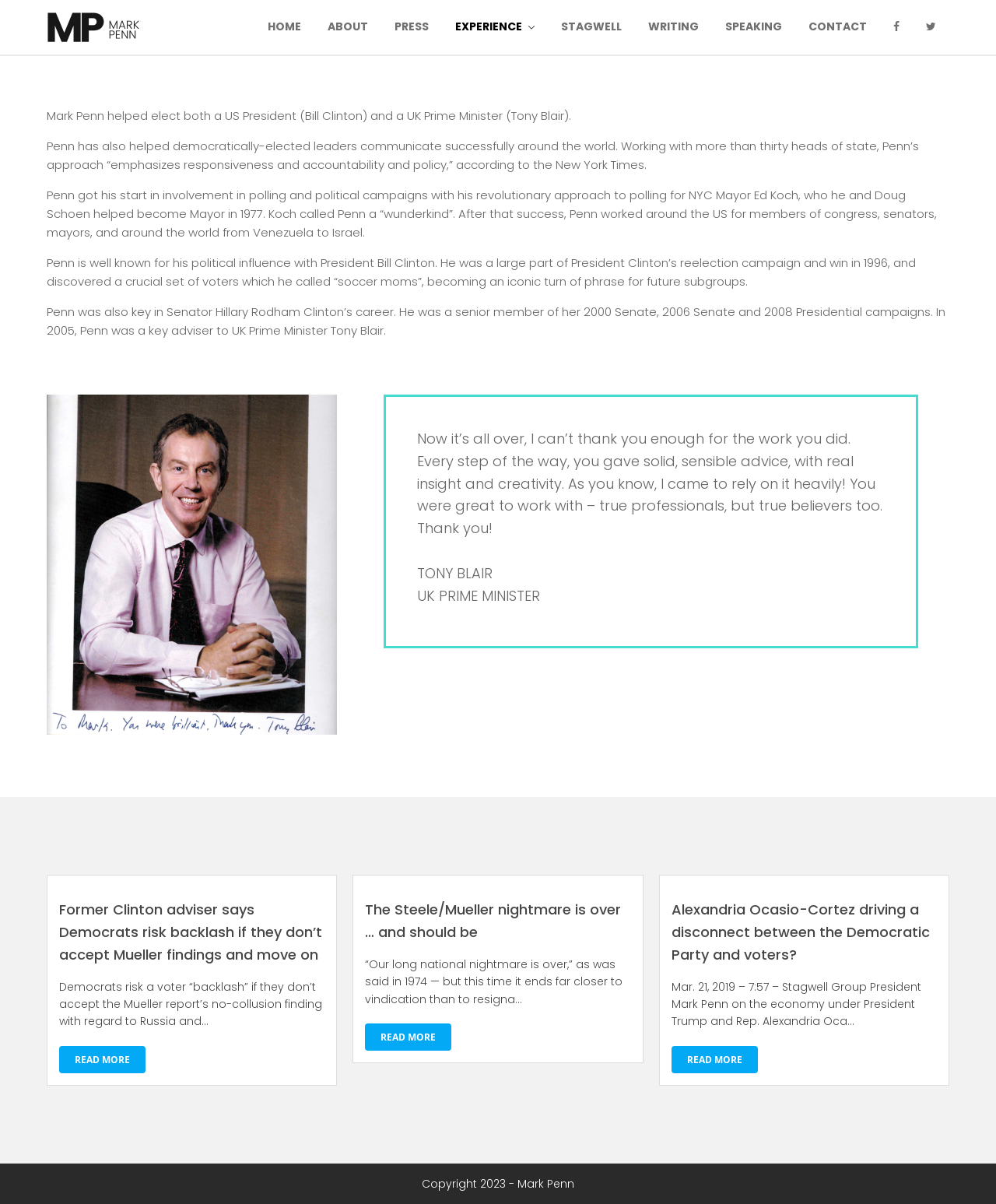What is the copyright year mentioned on the webpage?
Give a one-word or short phrase answer based on the image.

2023